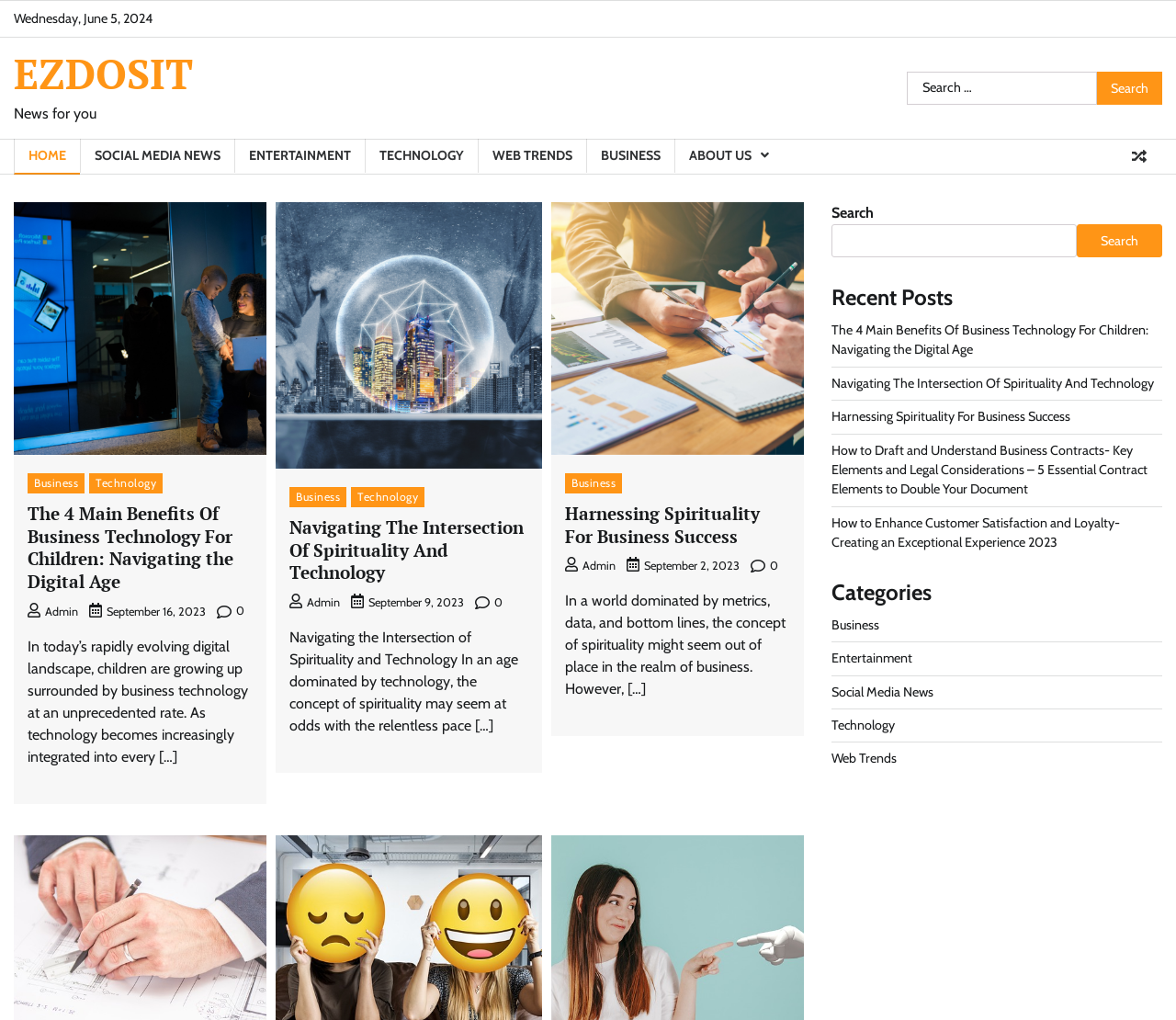Identify the bounding box coordinates of the clickable region to carry out the given instruction: "Read article about Business Technology For Children".

[0.023, 0.493, 0.215, 0.582]